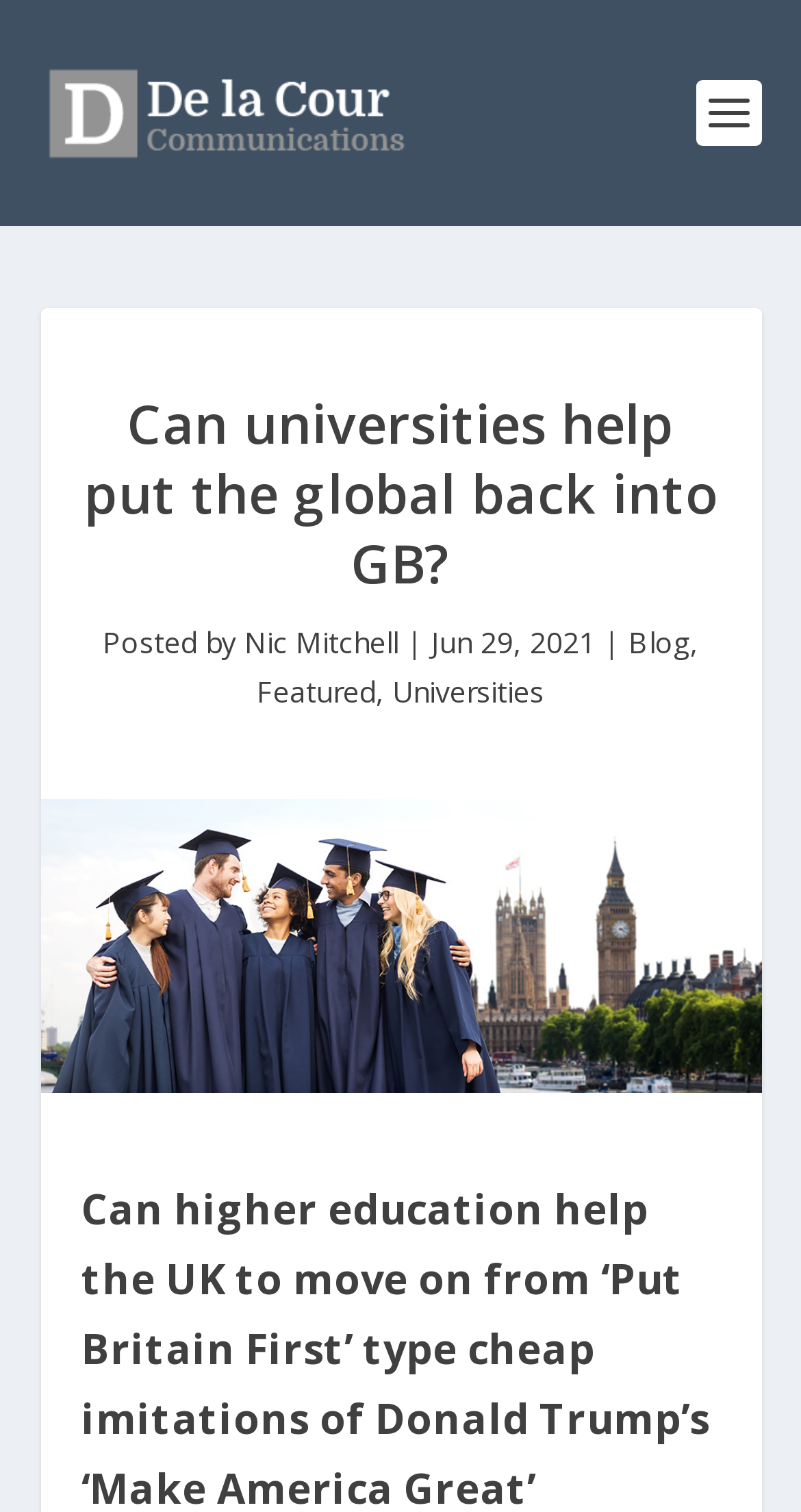Provide the bounding box coordinates of the HTML element described as: "alt="De la Cour"". The bounding box coordinates should be four float numbers between 0 and 1, i.e., [left, top, right, bottom].

[0.05, 0.041, 0.525, 0.109]